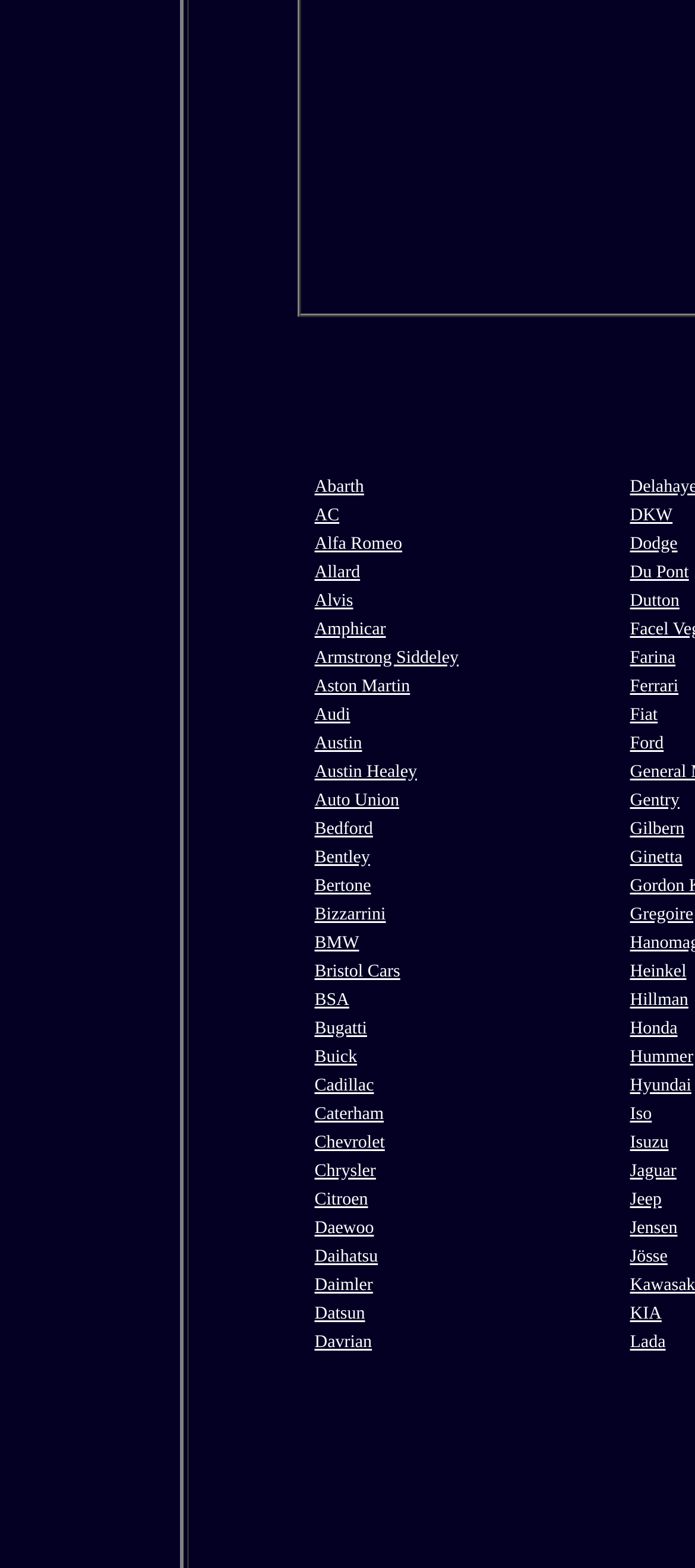Please answer the following question using a single word or phrase: 
Is there a car brand starting with the letter 'X'?

No